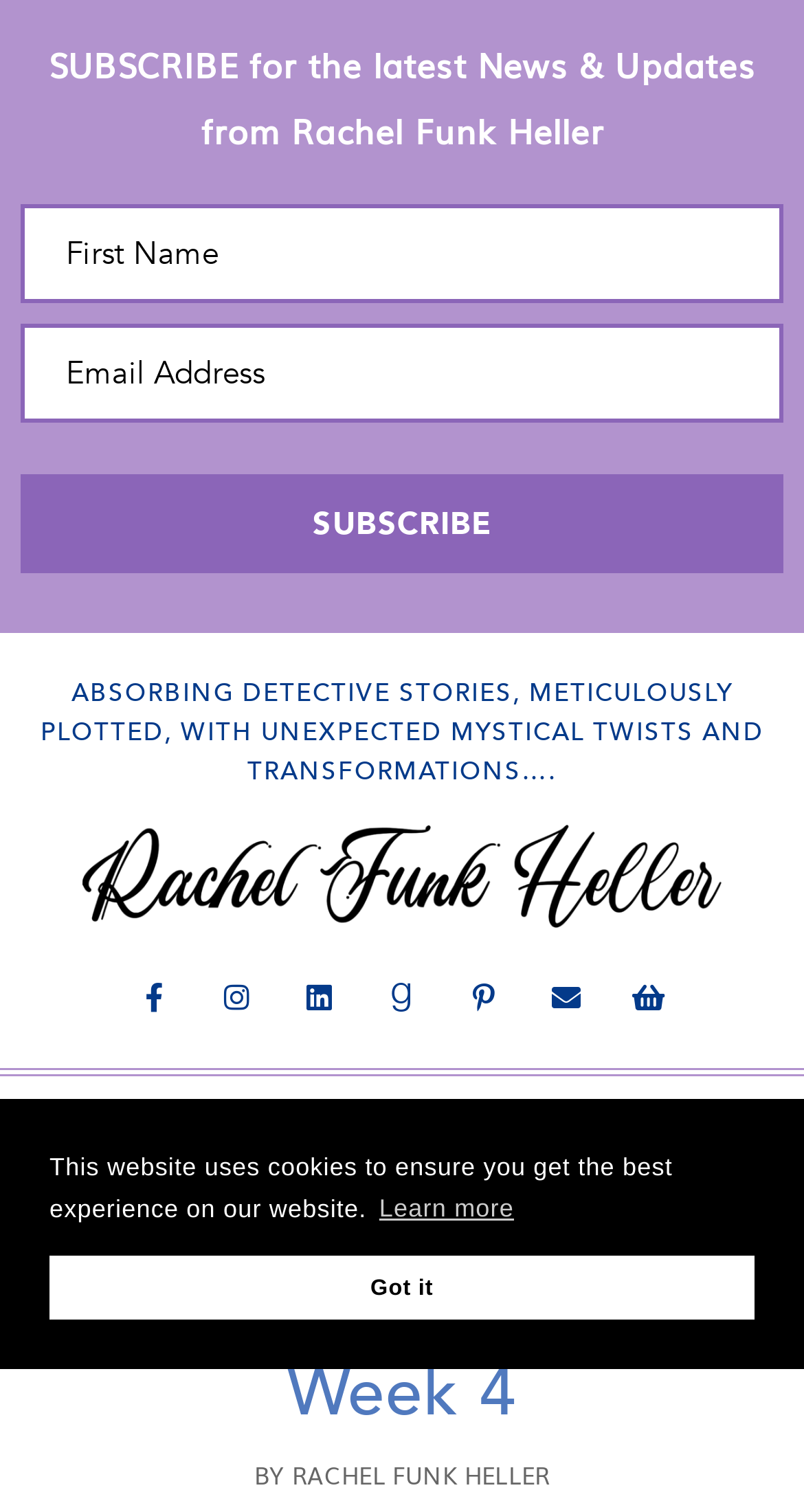Identify the bounding box coordinates for the UI element described as follows: "Got it". Ensure the coordinates are four float numbers between 0 and 1, formatted as [left, top, right, bottom].

[0.062, 0.831, 0.938, 0.873]